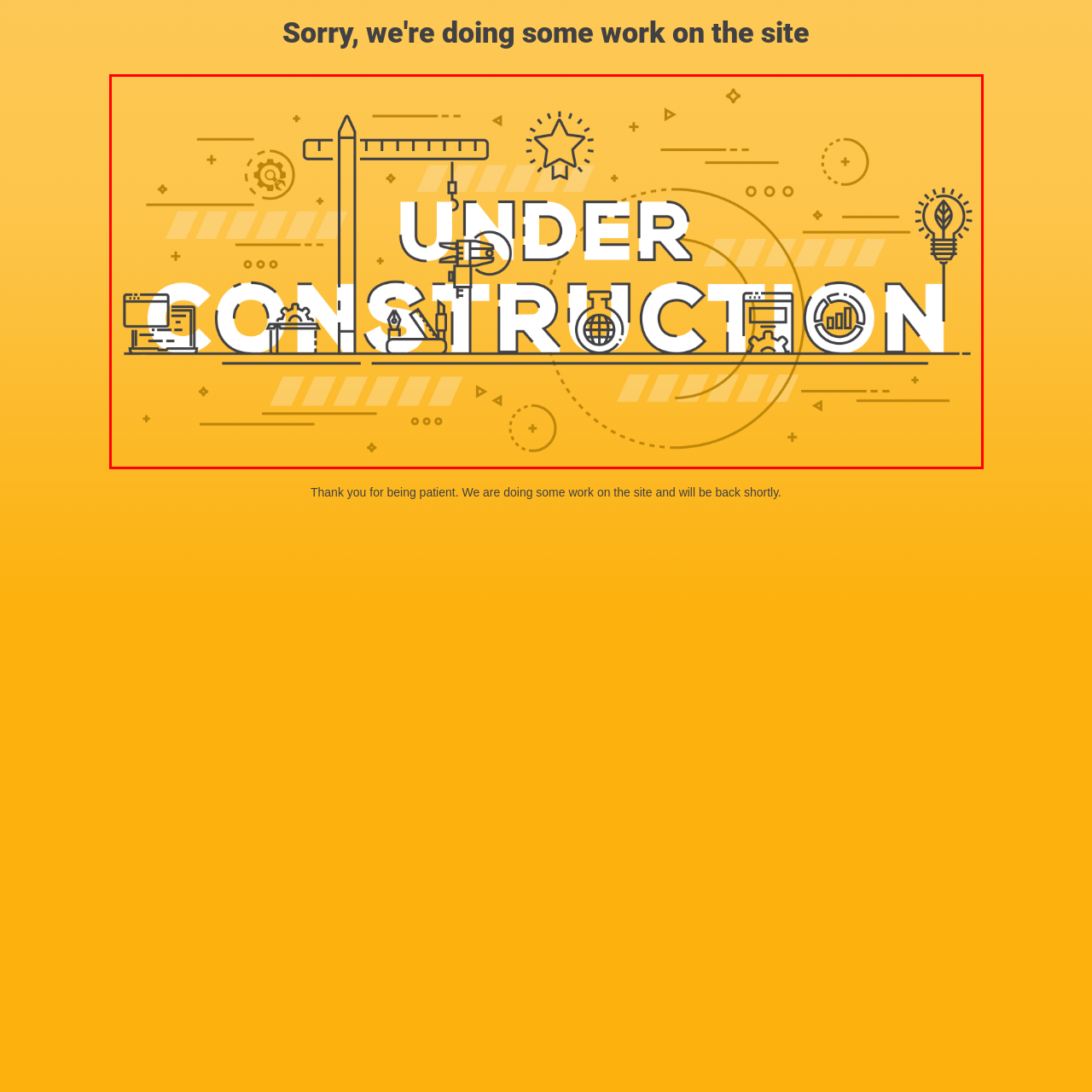Please analyze the image enclosed within the red bounding box and provide a comprehensive answer to the following question based on the image: What is the purpose of the construction-themed illustrations?

The construction-themed illustrations, such as the crane, tools, and light bulbs, are used to emphasize the ongoing work and development, as stated in the caption. They reinforce the message that the site is under construction and improvements are being made.